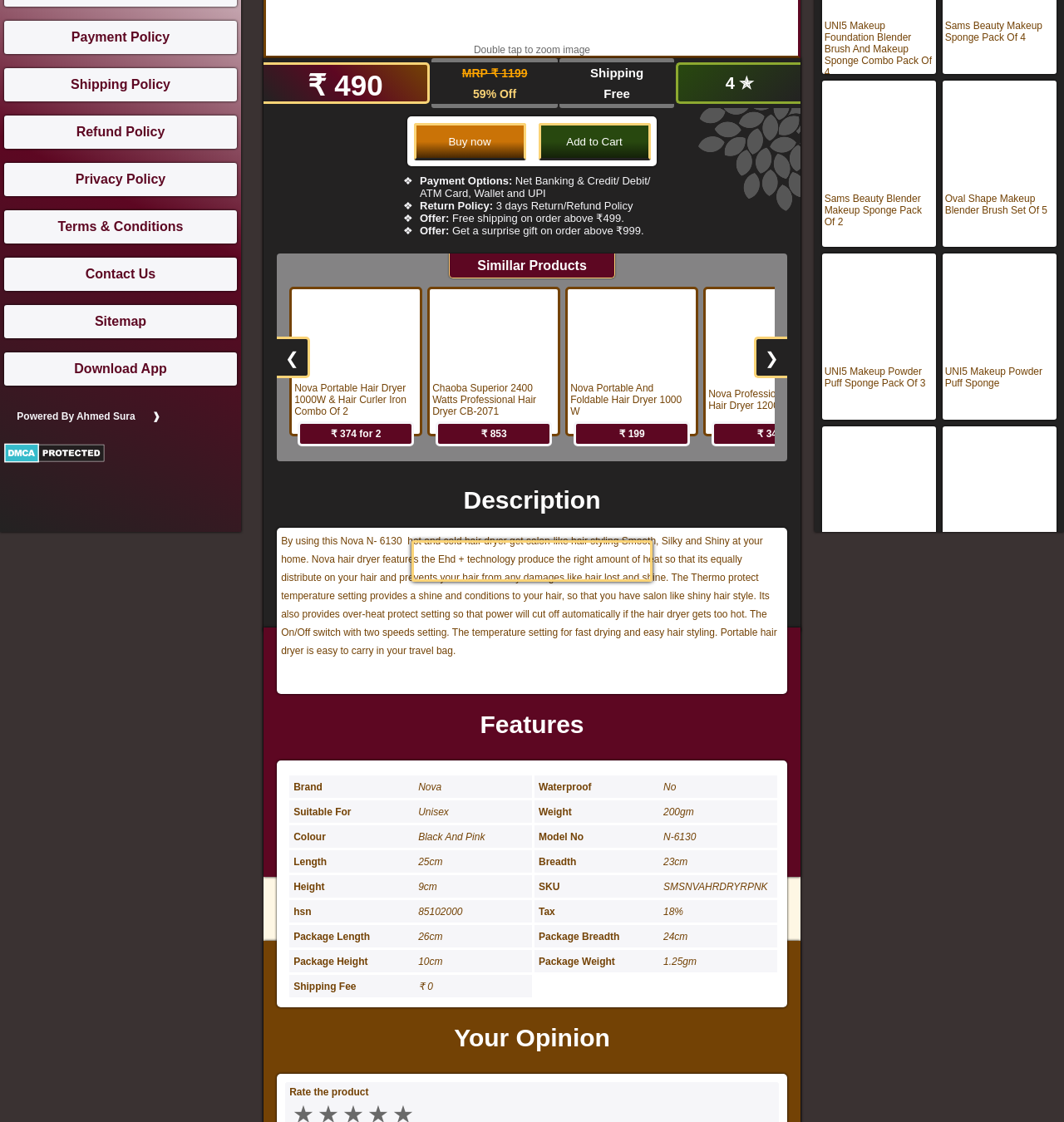Given the element description "Refund Policy", identify the bounding box of the corresponding UI element.

[0.004, 0.103, 0.223, 0.133]